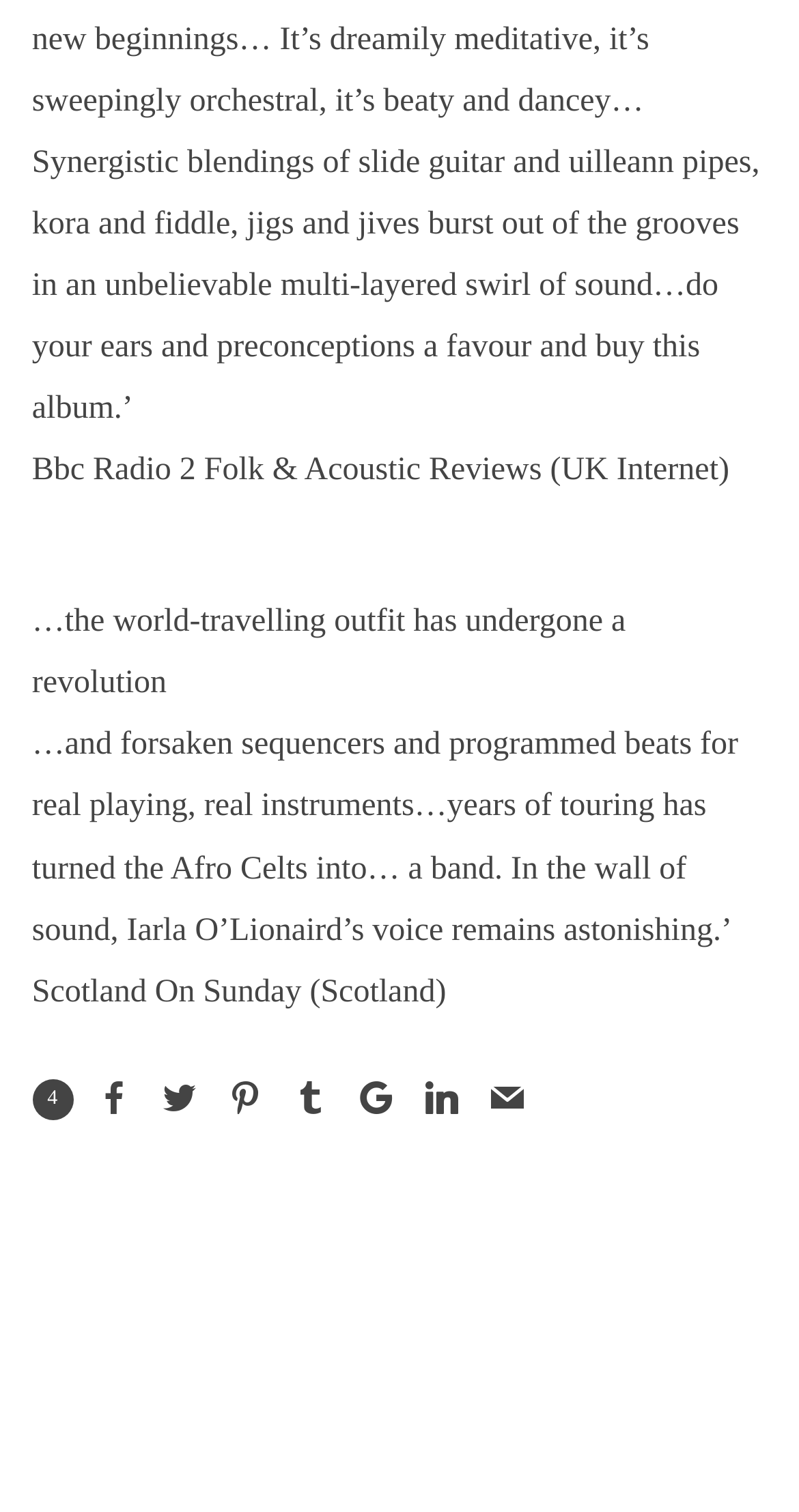What is the name of the publication mentioned?
Refer to the image and provide a one-word or short phrase answer.

Scotland On Sunday